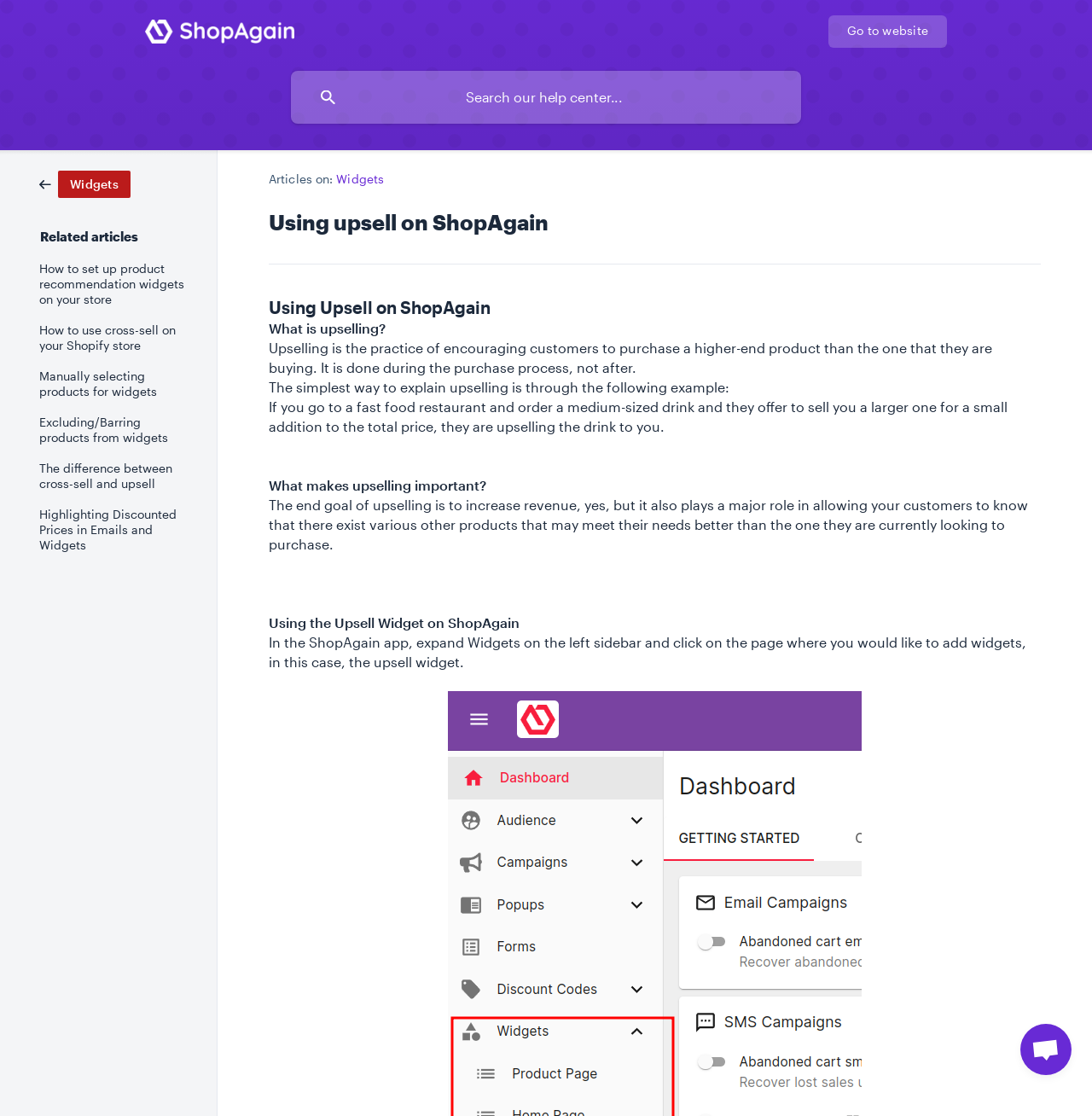Explain the contents of the webpage comprehensively.

The webpage is about using upsell on ShopAgain, a help center for an e-commerce platform. At the top left, there is a link to "ShopAgain Help" accompanied by an image with the same name. On the top right, there is a link to "Go to website". Below these elements, a search bar is located, allowing users to search the help center.

On the left side, there are several links to related articles, including "How to set up product recommendation widgets on your store", "How to use cross-sell on your Shopify store", and more. These links are categorized under the heading "Articles on: Widgets Using upsell on ShopAgain".

The main content of the webpage is divided into sections, each with a heading. The first section is "Using upsell on ShopAgain", which provides an introduction to upselling, explaining that it is the practice of encouraging customers to purchase a higher-end product than the one they are buying. The section also provides an example of upselling, comparing it to a fast food restaurant offering a larger drink for a small additional price.

The next section, "What makes upselling important?", explains the benefits of upselling, including increasing revenue and allowing customers to know about other products that may meet their needs better. The final section, "Using the Upsell Widget on ShopAgain", provides instructions on how to add an upsell widget to a page in the ShopAgain app.

At the bottom right of the page, there is a button to "Open chat", likely for customer support.